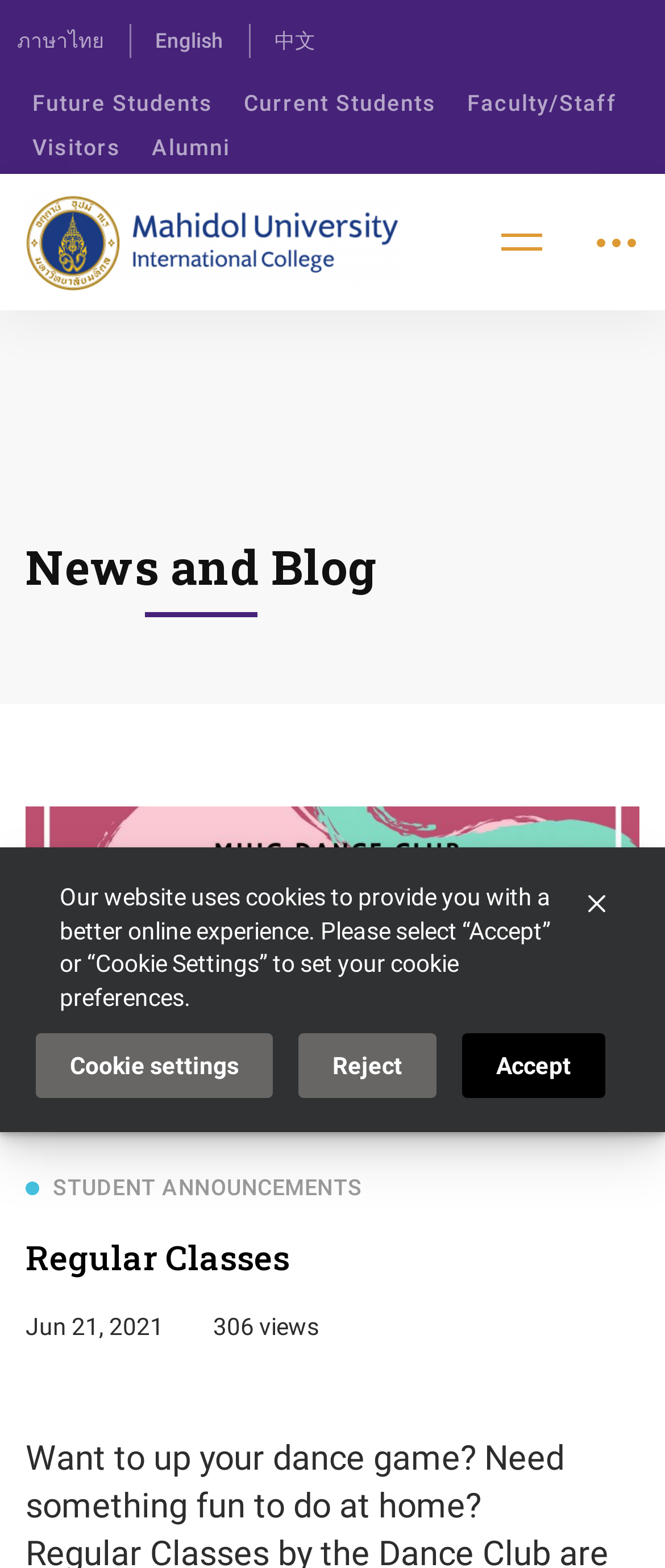Determine the bounding box coordinates of the clickable element necessary to fulfill the instruction: "Check the STUDENT ANNOUNCEMENTS". Provide the coordinates as four float numbers within the 0 to 1 range, i.e., [left, top, right, bottom].

[0.038, 0.744, 0.545, 0.772]